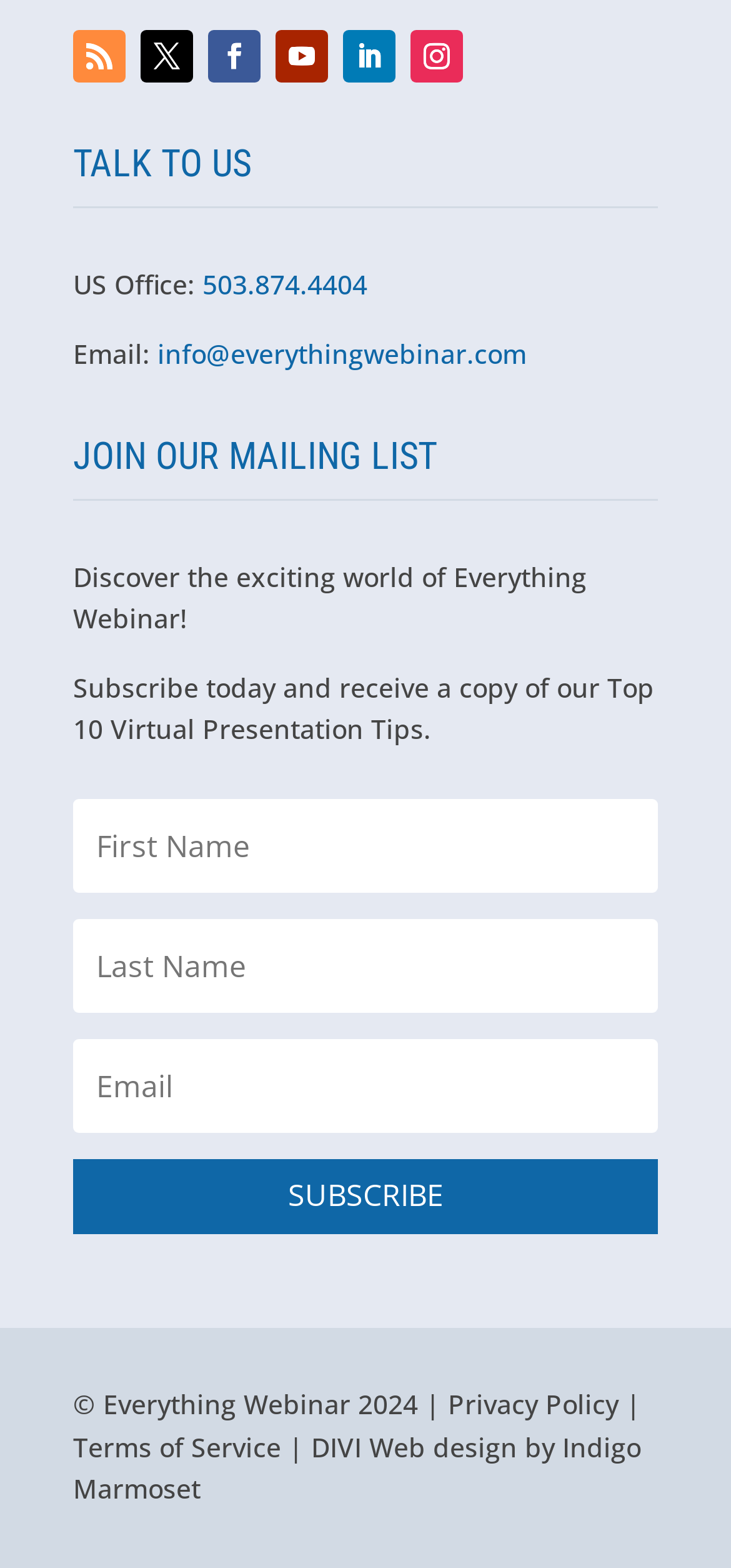Pinpoint the bounding box coordinates of the clickable element needed to complete the instruction: "Subscribe to the mailing list". The coordinates should be provided as four float numbers between 0 and 1: [left, top, right, bottom].

[0.1, 0.739, 0.9, 0.788]